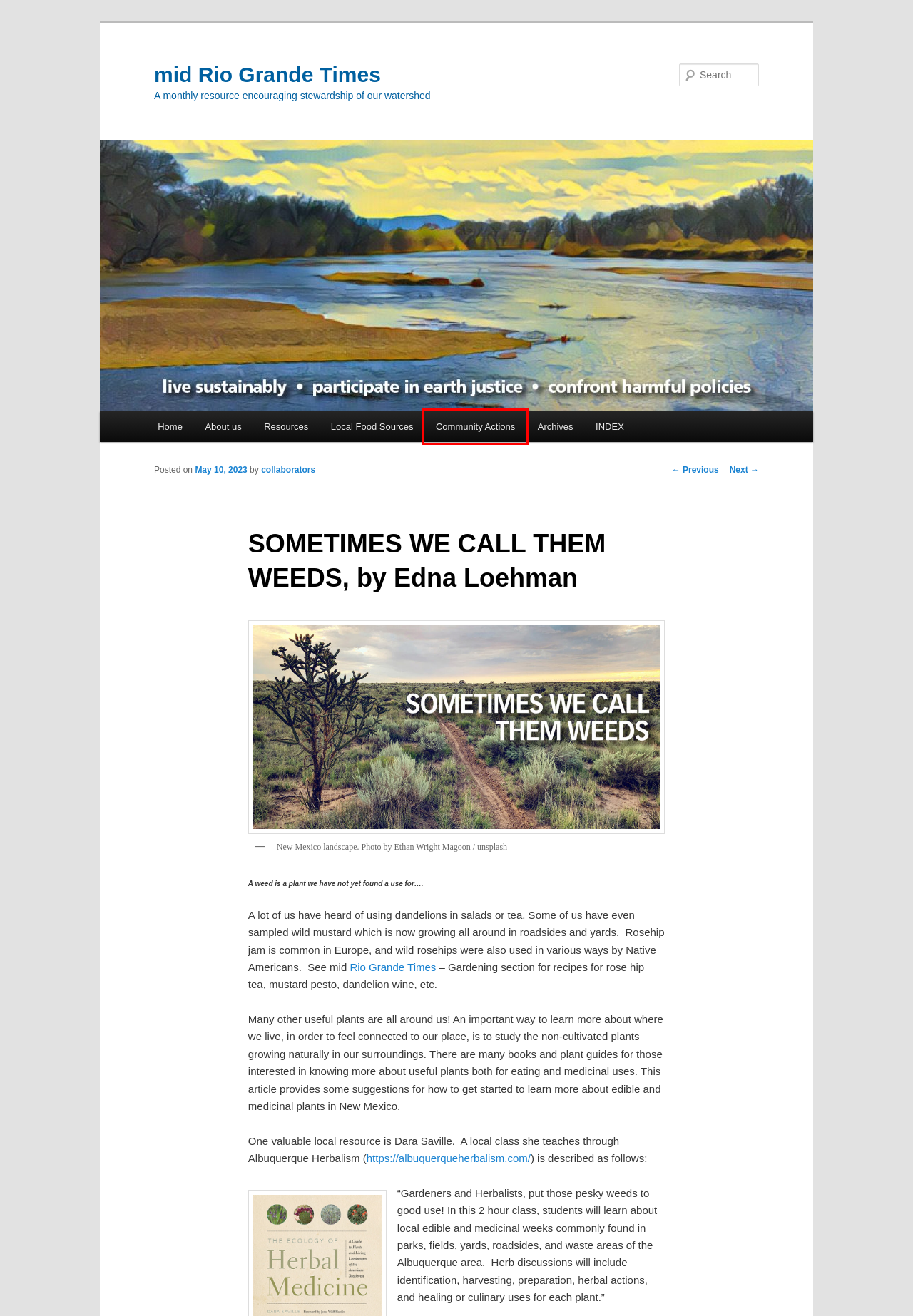Check out the screenshot of a webpage with a red rectangle bounding box. Select the best fitting webpage description that aligns with the new webpage after clicking the element inside the bounding box. Here are the candidates:
A. Community Actions | mid Rio Grande Times
B. mid Rio Grande Times | A monthly resource encouraging stewardship of our watershed
C. About us | mid Rio Grande Times
D. Local Food Sources | mid Rio Grande Times
E. collaborators | mid Rio Grande Times
F. Archives | mid Rio Grande Times
G. Albuquerque Herbalism | New Mexico's Community Herbalism Program
H. SURPRISE CROPS IN OUR WATERSHED | mid Rio Grande Times

A